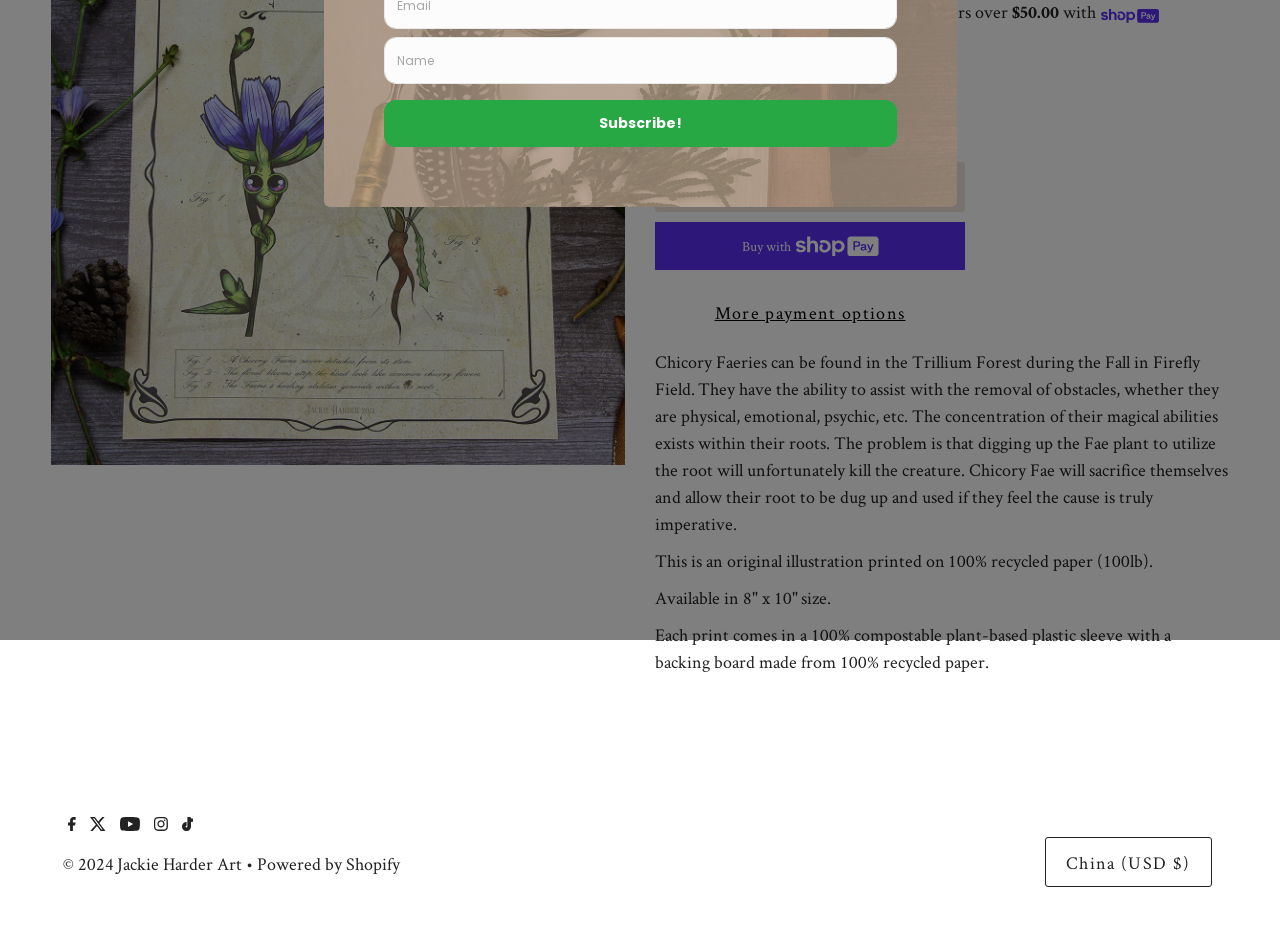Bounding box coordinates should be in the format (top-left x, top-left y, bottom-right x, bottom-right y) and all values should be floating point numbers between 0 and 1. Determine the bounding box coordinate for the UI element described as: Learn more

[0.512, 0.03, 0.577, 0.059]